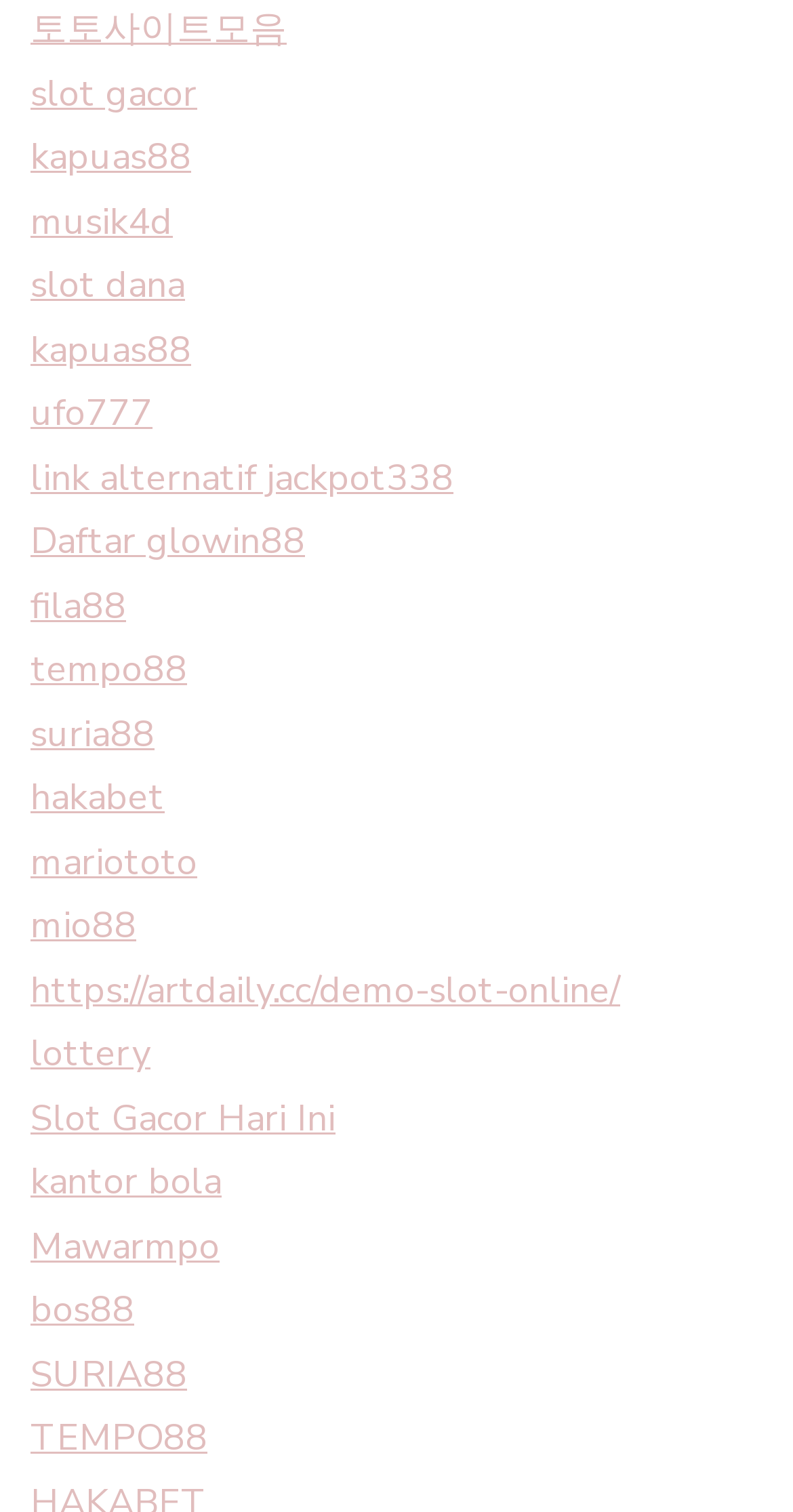Find and indicate the bounding box coordinates of the region you should select to follow the given instruction: "explore musica4d".

[0.038, 0.13, 0.218, 0.163]